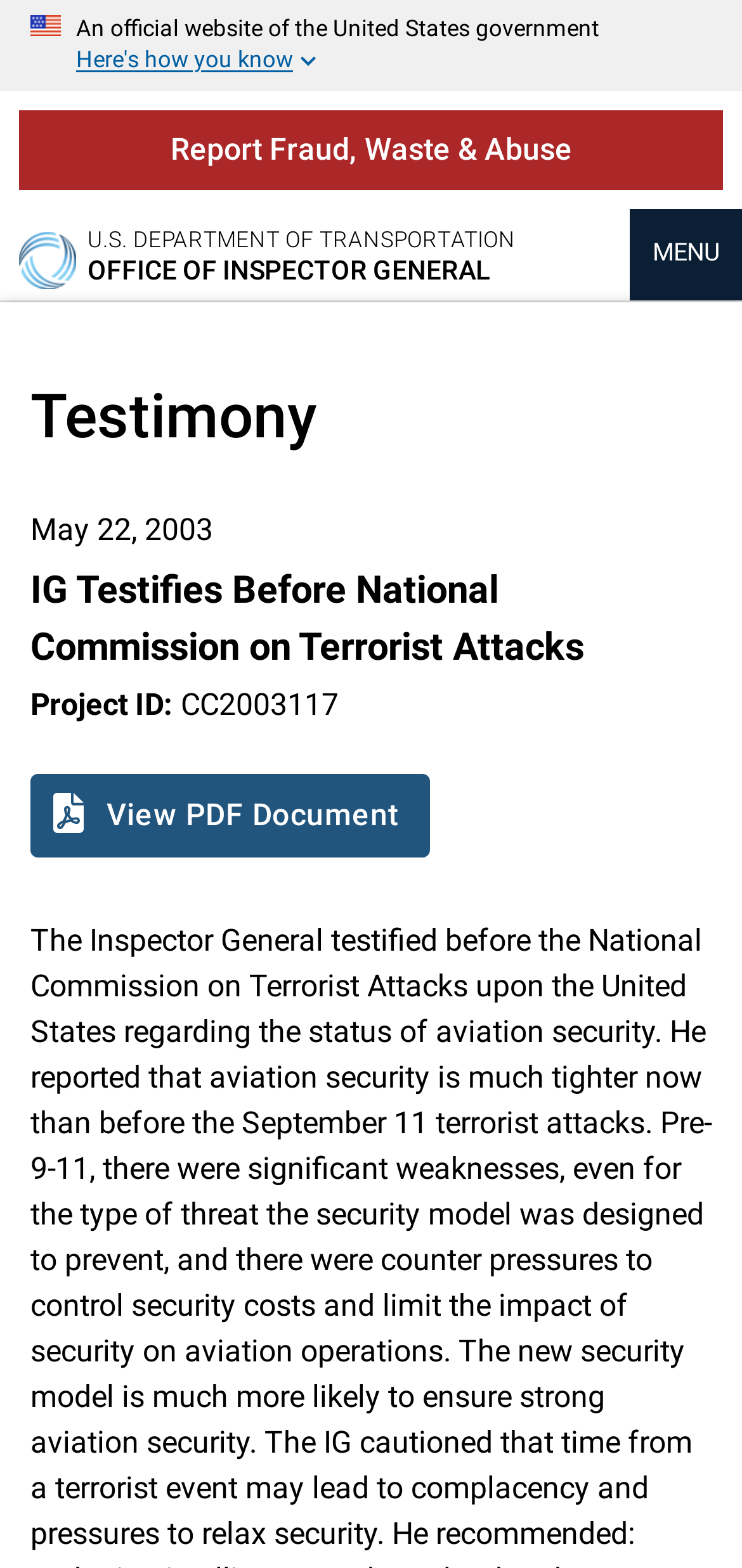Detail the webpage's structure and highlights in your description.

The webpage is about the Office of Inspector General (OIG) of the U.S. Department of Transportation. At the top left corner, there is a U.S. flag image, accompanied by a text stating "An official website of the United States government". Below this, there is a button labeled "Here's how you know" and a link to report fraud, waste, and abuse.

On the top right corner, there is a logo icon graphic of the U.S. Department of Transportation - Office of Inspector General, next to a link to the "Home" page. There is another link to the "Home" page on the same line, with the text "U.S. DEPARTMENT OF TRANSPORTATION" and a heading "OFFICE OF INSPECTOR GENERAL" below it.

A menu button is located at the top right corner. When expanded, it reveals a section with a heading "Testimony". Below this, there is a time stamp "May 22, 2003", followed by a heading "IG Testifies Before National Commission on Terrorist Attacks". There is also a label "Project ID" with the value "CC2003117" and a link to view a PDF document.

At the bottom of the page, there is a link to "Return to top". The webpage has a total of 3 images, 7 links, 2 buttons, and 7 static text elements.